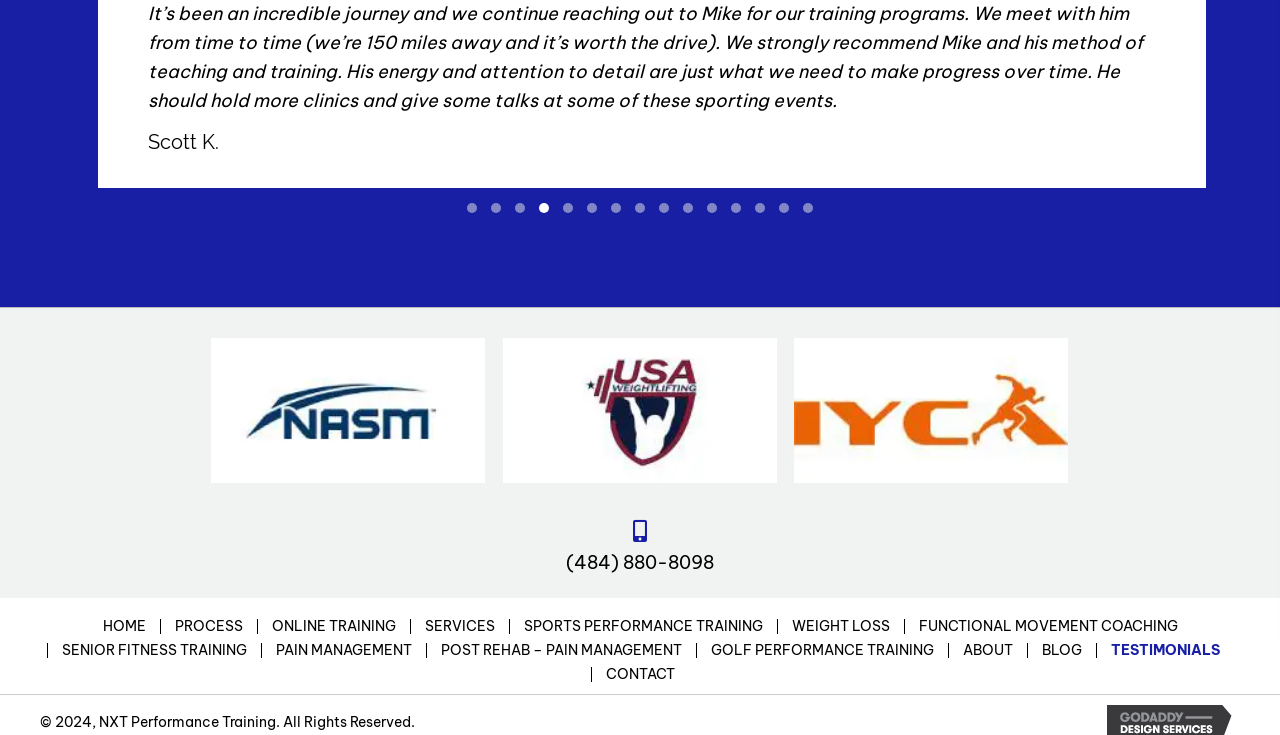Provide the bounding box coordinates of the HTML element described by the text: "(484) 880-8098".

[0.442, 0.935, 0.558, 0.966]